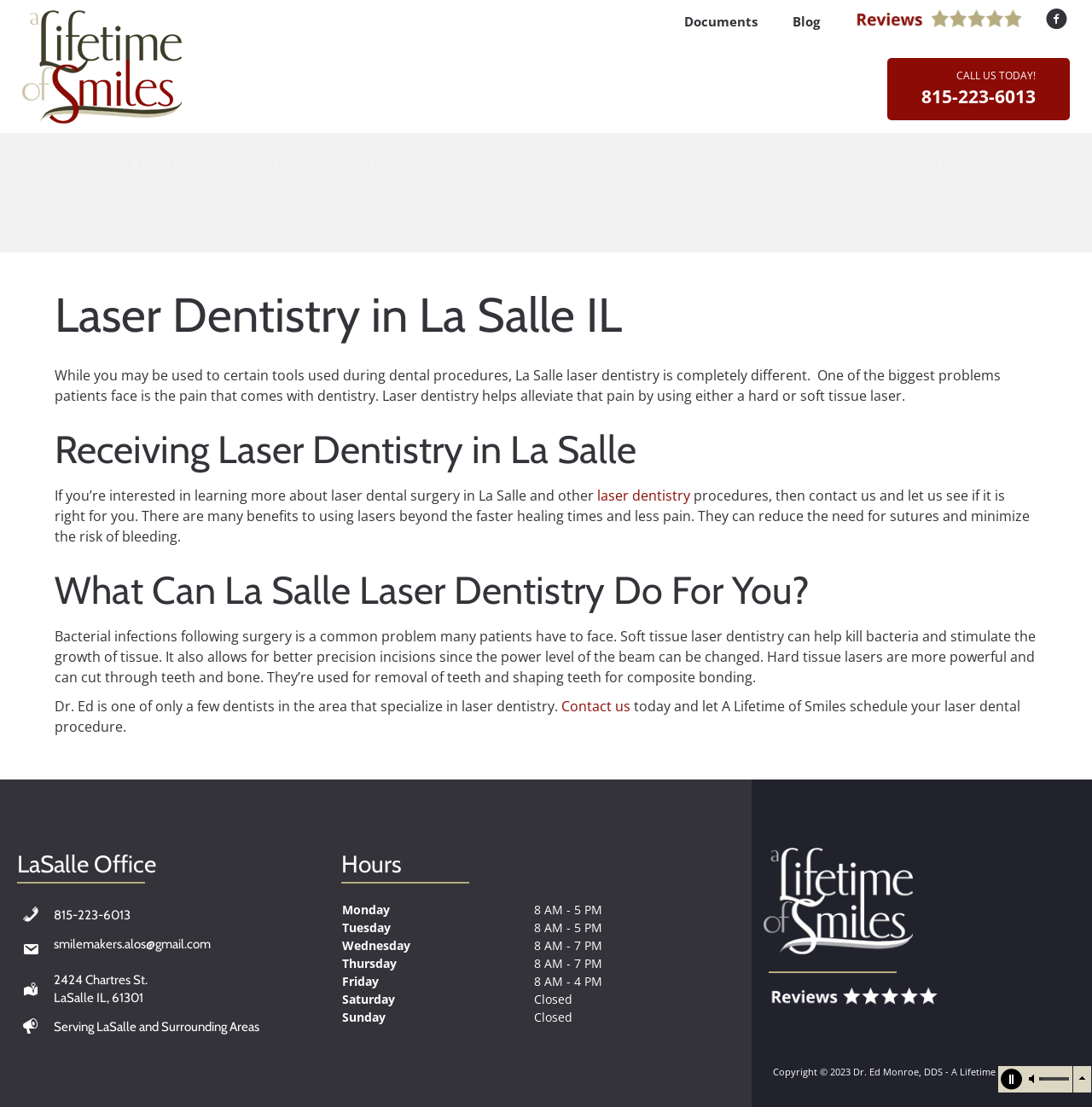What is the name of the dentist who specializes in laser dentistry?
Answer the question with just one word or phrase using the image.

Dr. Ed